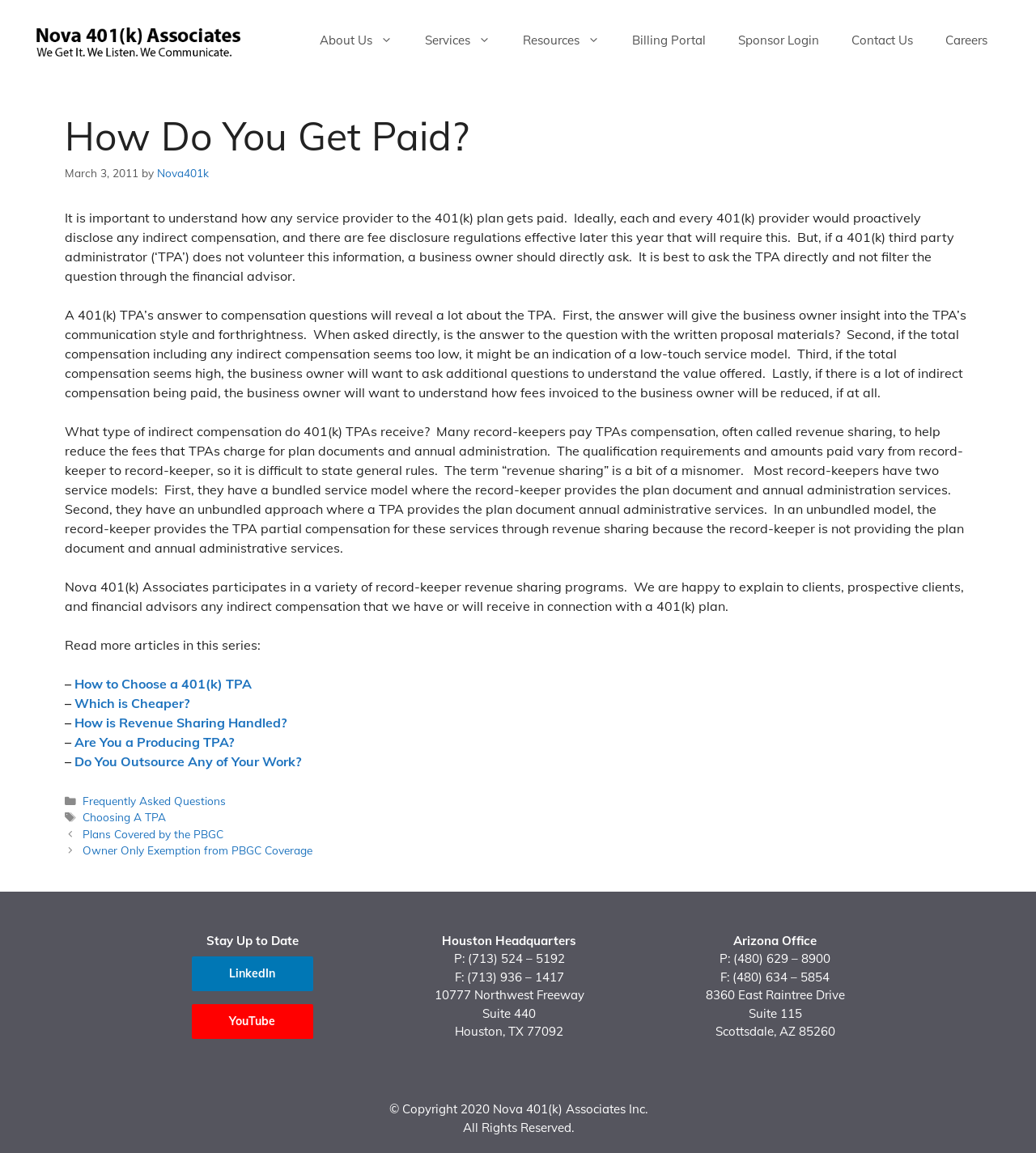Please find the bounding box coordinates for the clickable element needed to perform this instruction: "Read the article 'How to Choose a 401(k) TPA'".

[0.072, 0.586, 0.243, 0.6]